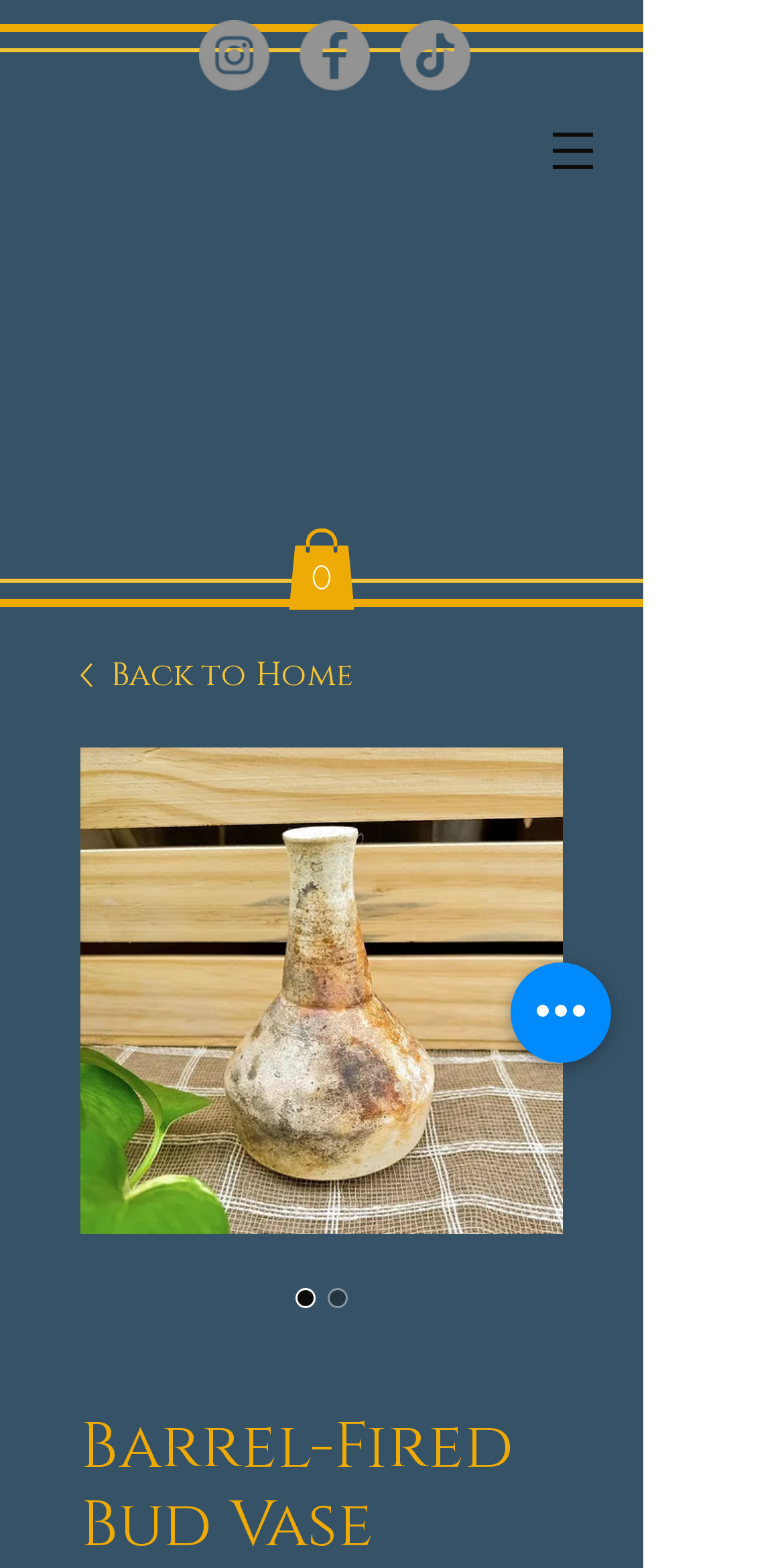Given the description of a UI element: "aria-label="Quick actions"", identify the bounding box coordinates of the matching element in the webpage screenshot.

[0.651, 0.614, 0.779, 0.678]